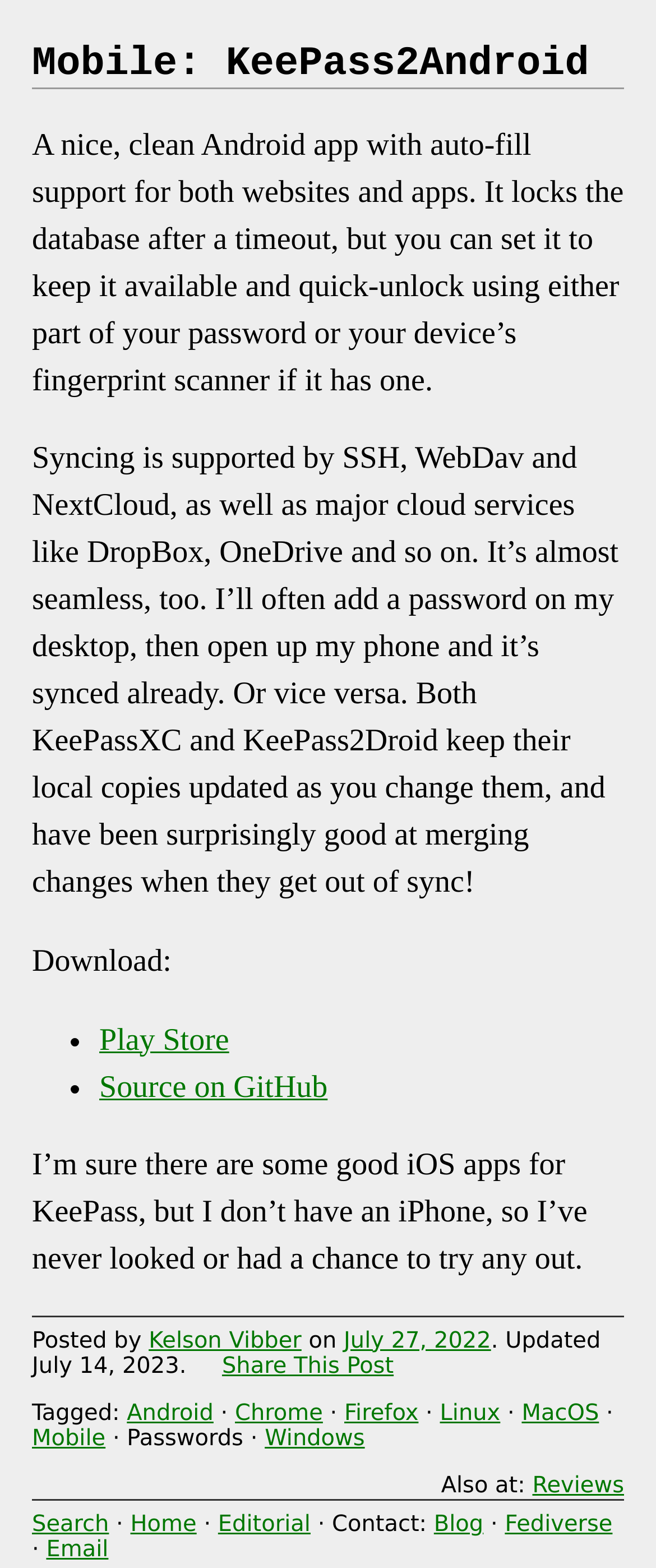Answer the question below with a single word or a brief phrase: 
What are the tags associated with the post?

Android, Chrome, Firefox, Linux, MacOS, Mobile, Passwords, Windows